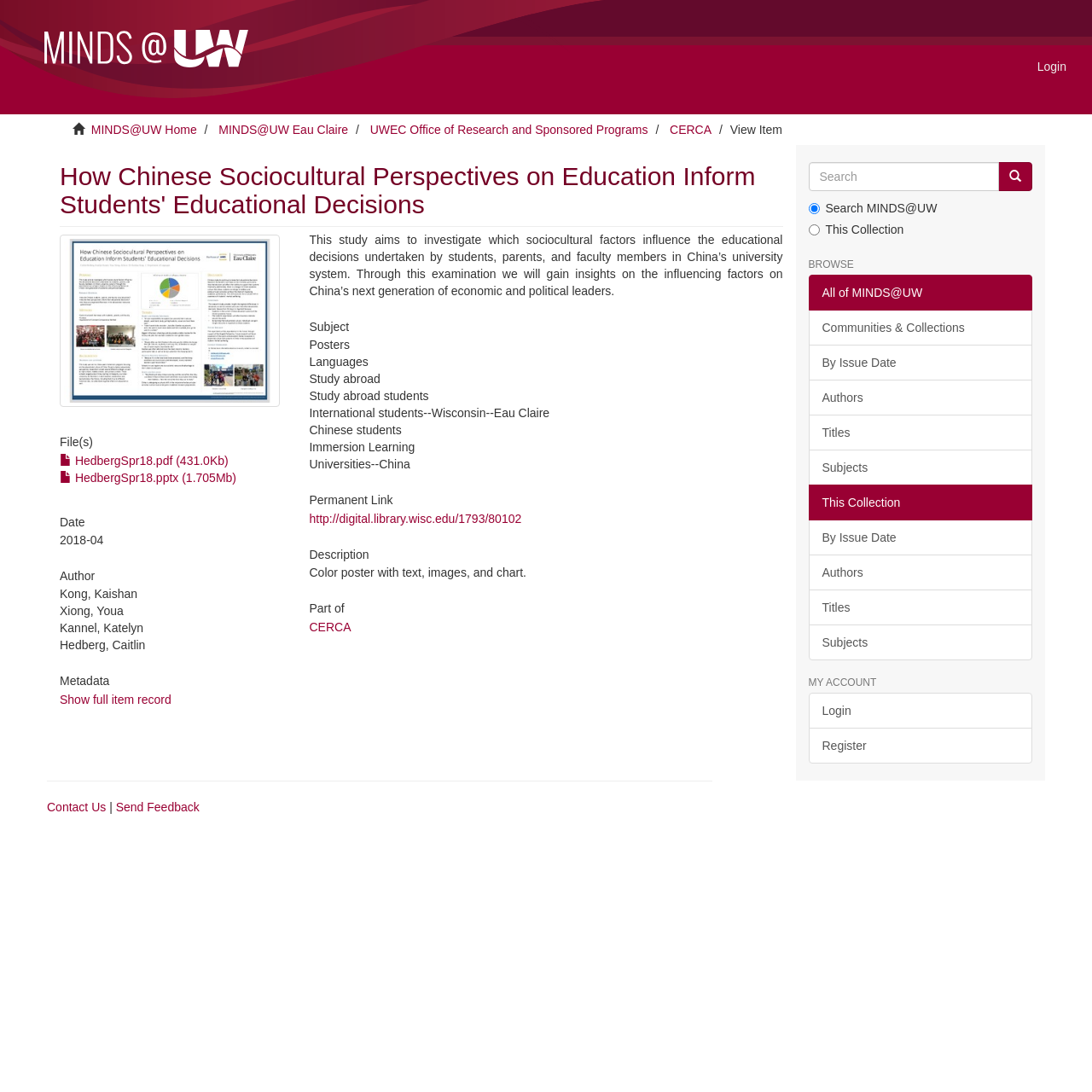Find and specify the bounding box coordinates that correspond to the clickable region for the instruction: "View the full item record".

[0.055, 0.634, 0.157, 0.647]